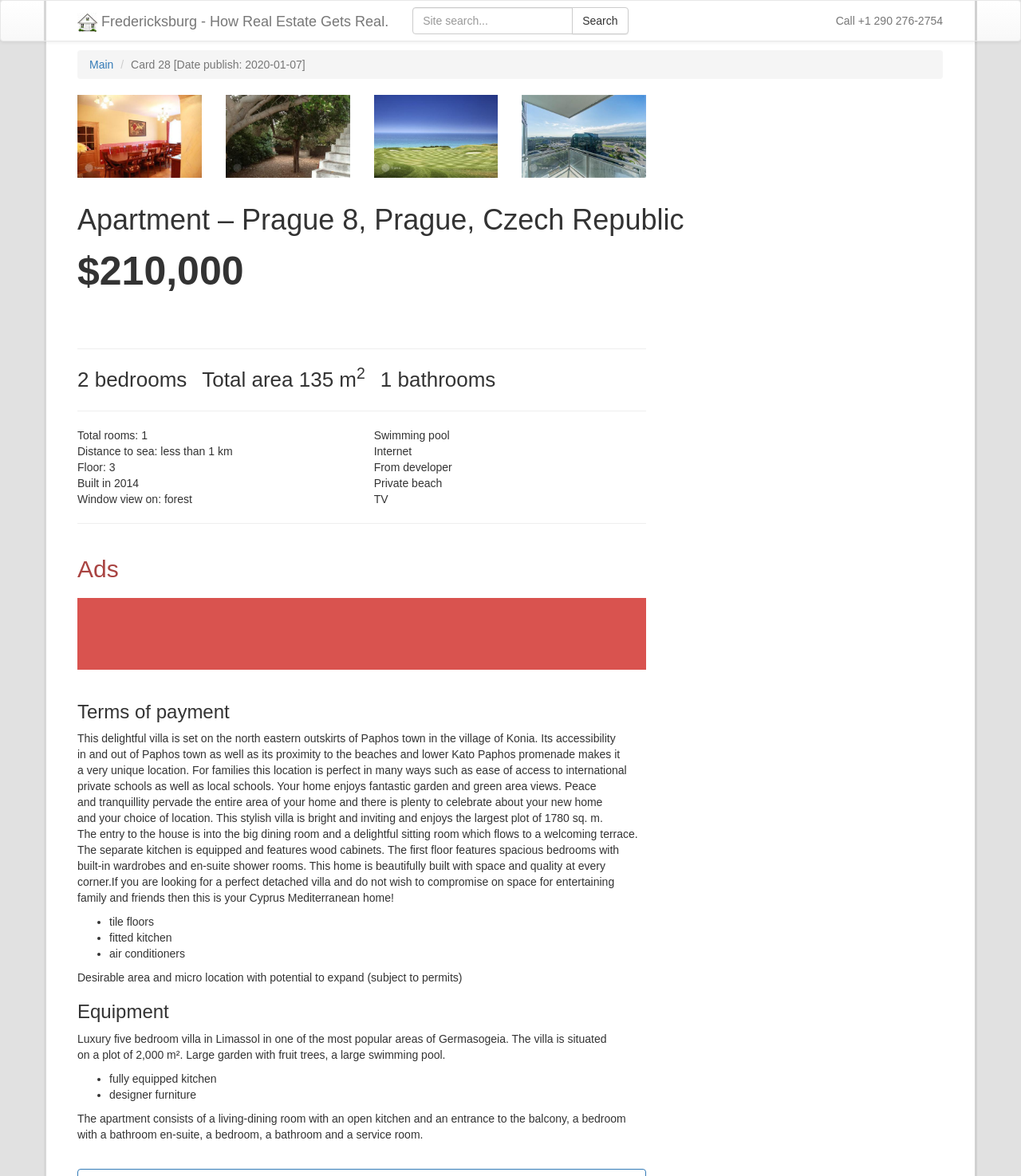Answer the question with a brief word or phrase:
What is the feature of the kitchen in the apartment?

equipped